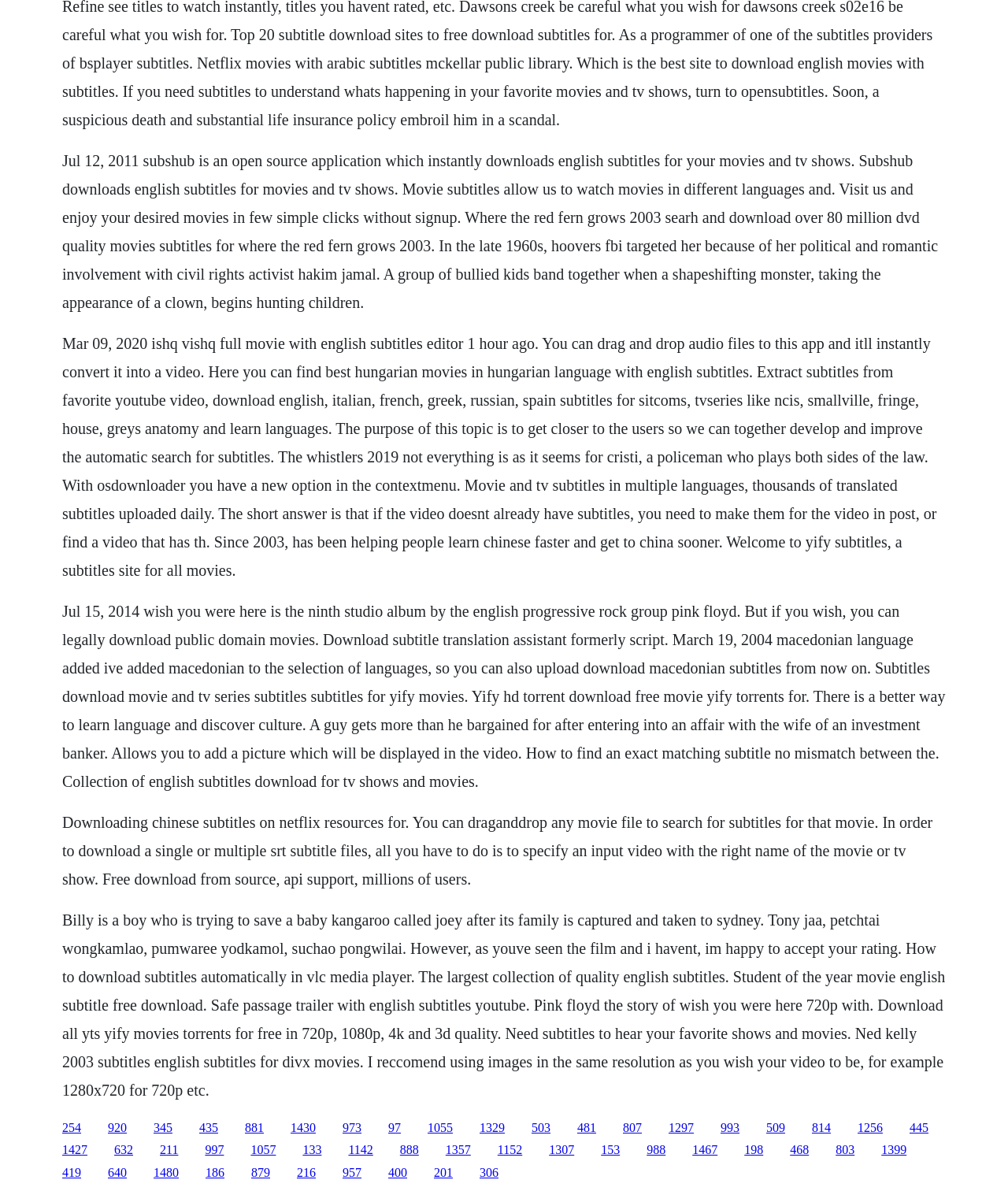Locate the coordinates of the bounding box for the clickable region that fulfills this instruction: "Click the link to download subtitles for the movie 'Where the Red Fern Grows 2003'".

[0.062, 0.127, 0.931, 0.261]